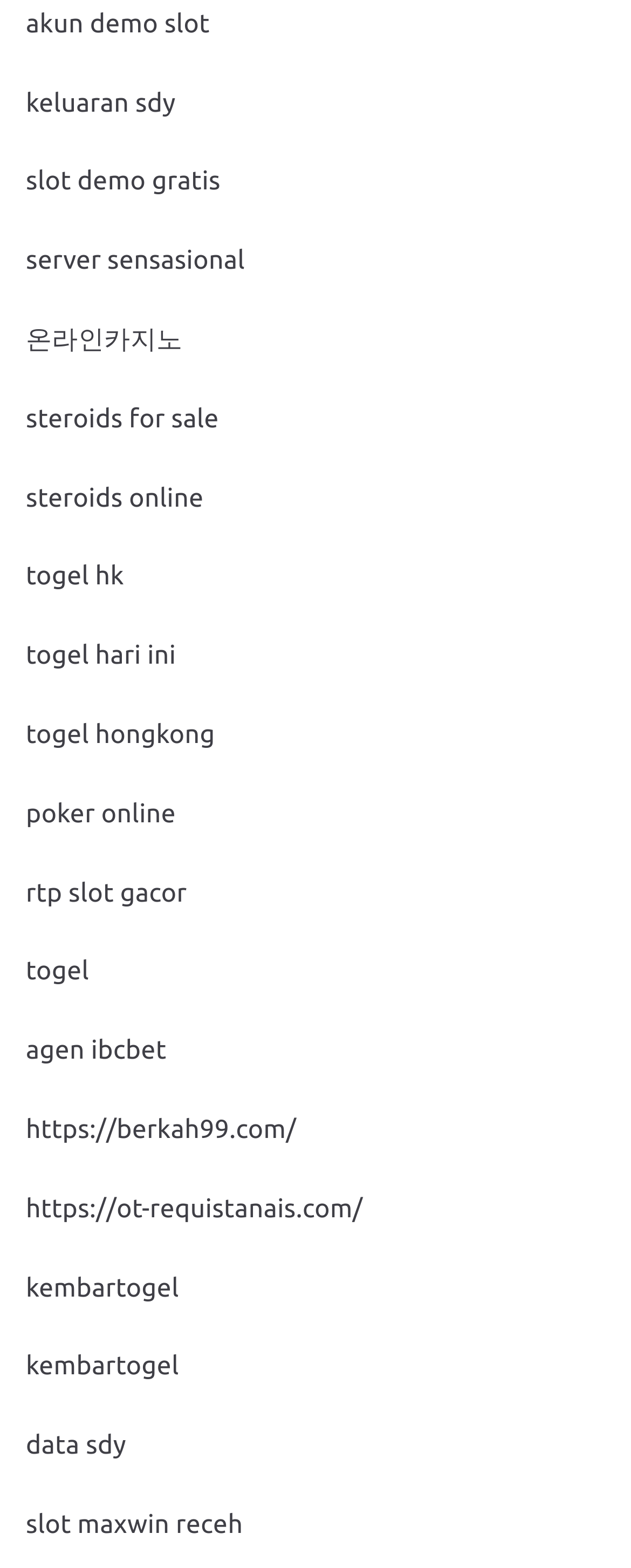Locate the bounding box coordinates of the element I should click to achieve the following instruction: "play poker online".

[0.041, 0.51, 0.279, 0.528]